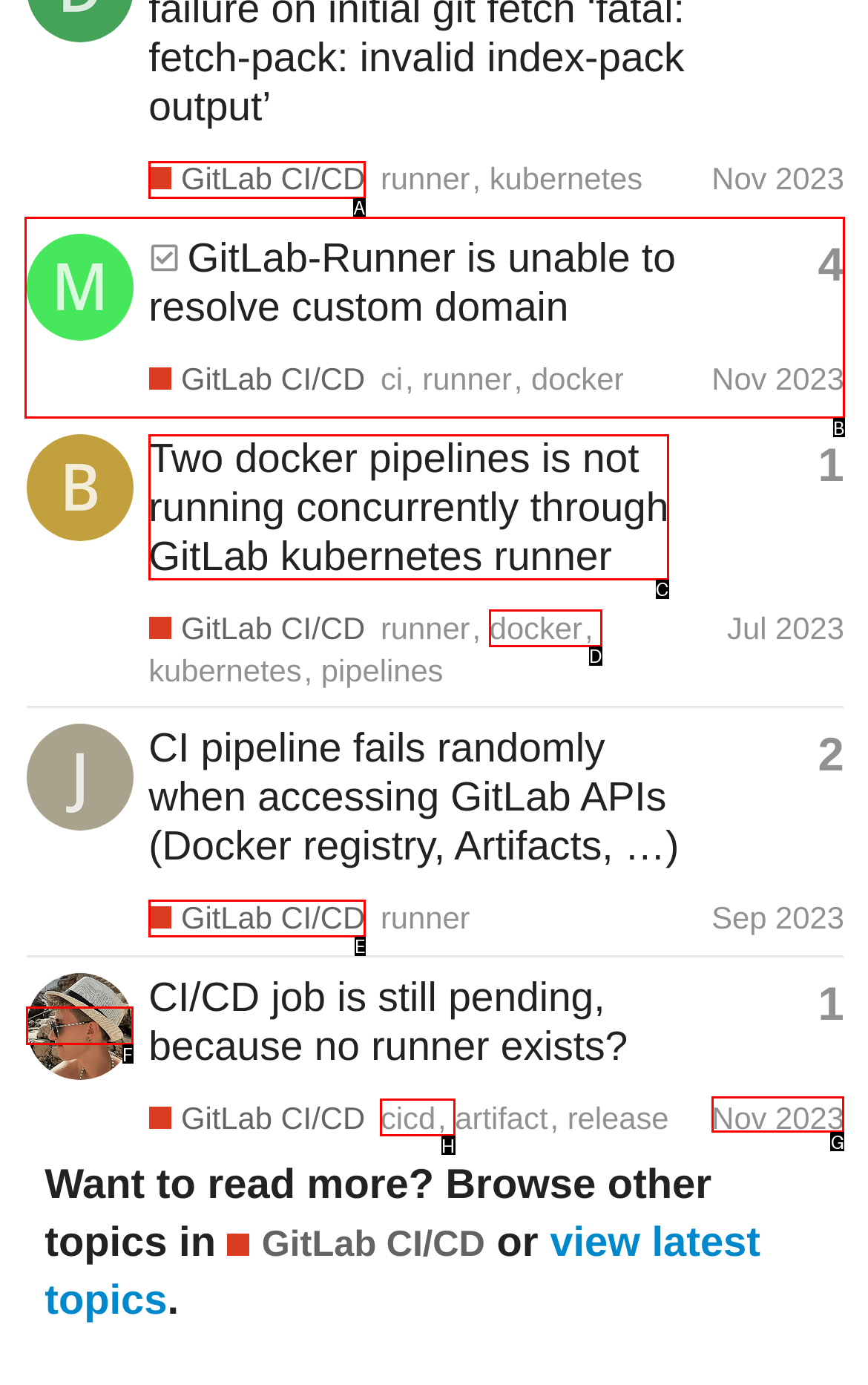Determine which HTML element should be clicked for this task: View topic about GitLab-Runner is unable to resolve custom domain
Provide the option's letter from the available choices.

B